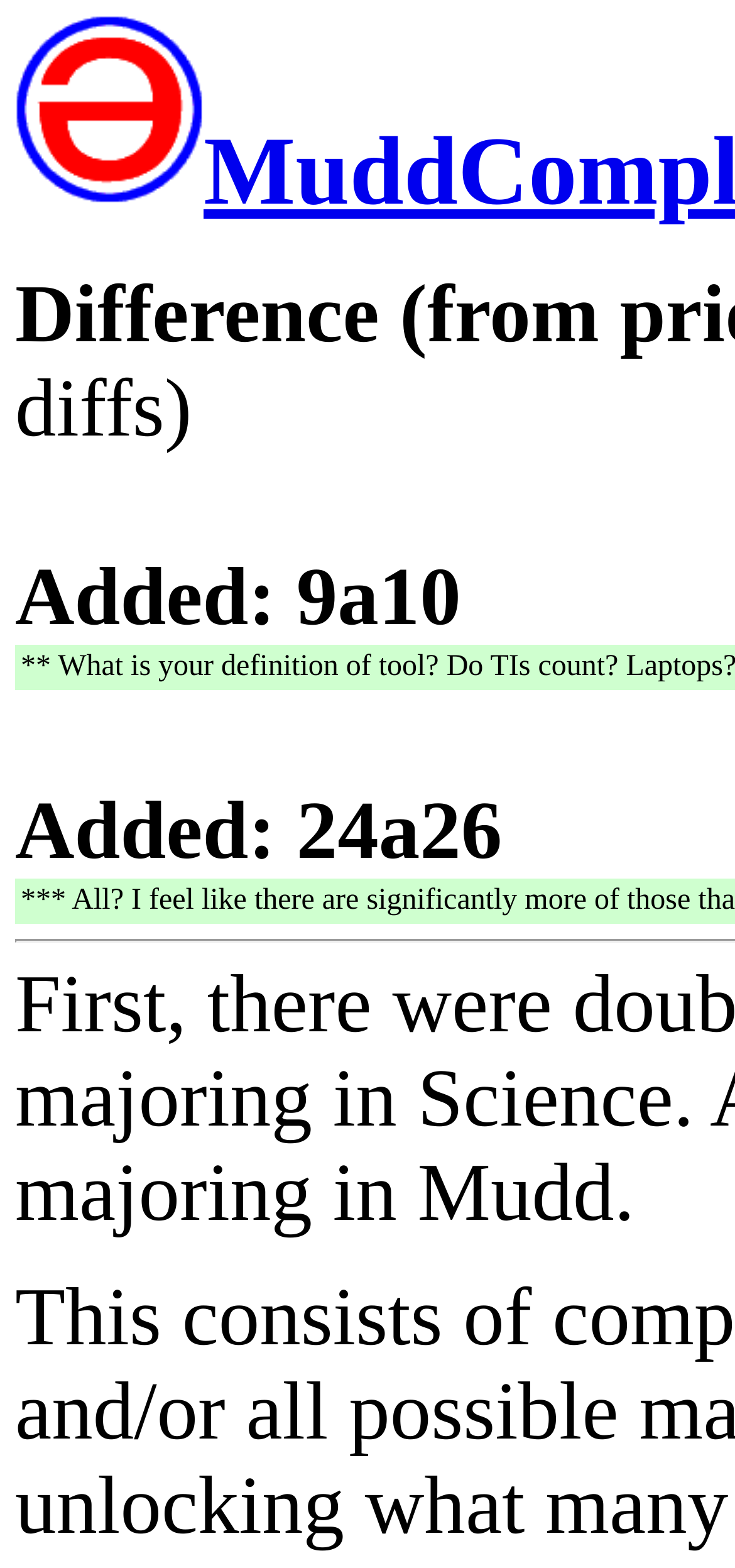Determine the bounding box for the HTML element described here: "parent_node: MuddCompletionRun". The coordinates should be given as [left, top, right, bottom] with each number being a float between 0 and 1.

[0.021, 0.095, 0.277, 0.138]